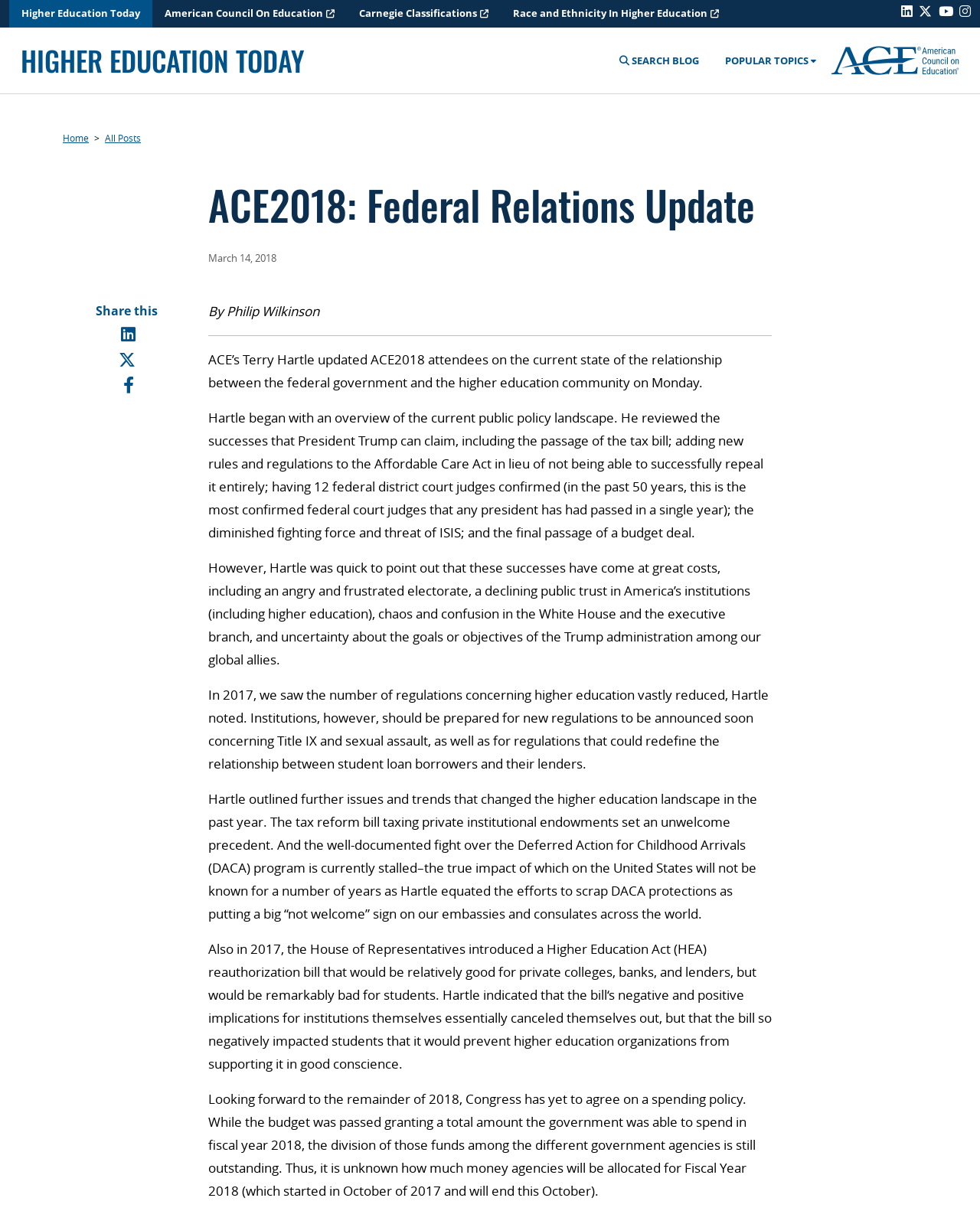Summarize the contents and layout of the webpage in detail.

The webpage is about an article titled "ACE2018: Federal Relations Update" on Higher Education Today. At the top, there are several links to other websites, including Higher Education Today, American Council On Education, Carnegie Classifications, and Race and Ethnicity In Higher Education. Below these links, there is a search bar and a link to popular topics.

On the left side, there is a logo of Higher Education Today, and below it, a navigation menu with links to Home and All Posts. The main content of the article starts with a heading "ACE2018: Federal Relations Update" followed by the date "March 14, 2018". The article is written by Philip Wilkinson and shares an update on the current state of the relationship between the federal government and the higher education community.

The article is divided into several paragraphs, each discussing a different aspect of the relationship between the federal government and higher education. The paragraphs are separated by a horizontal line. The text discusses the successes of President Trump, including the passage of the tax bill and the confirmation of federal district court judges, but also notes the costs, including an angry and frustrated electorate and a declining public trust in America's institutions.

The article also discusses the changes in the higher education landscape in 2017, including the reduction of regulations concerning higher education and the introduction of a Higher Education Act reauthorization bill that would negatively impact students. Finally, the article looks forward to the remainder of 2018, noting that Congress has yet to agree on a spending policy.

On the right side of the article, there are links to share the article on social media platforms, including LinkedIn, Twitter, and Facebook.